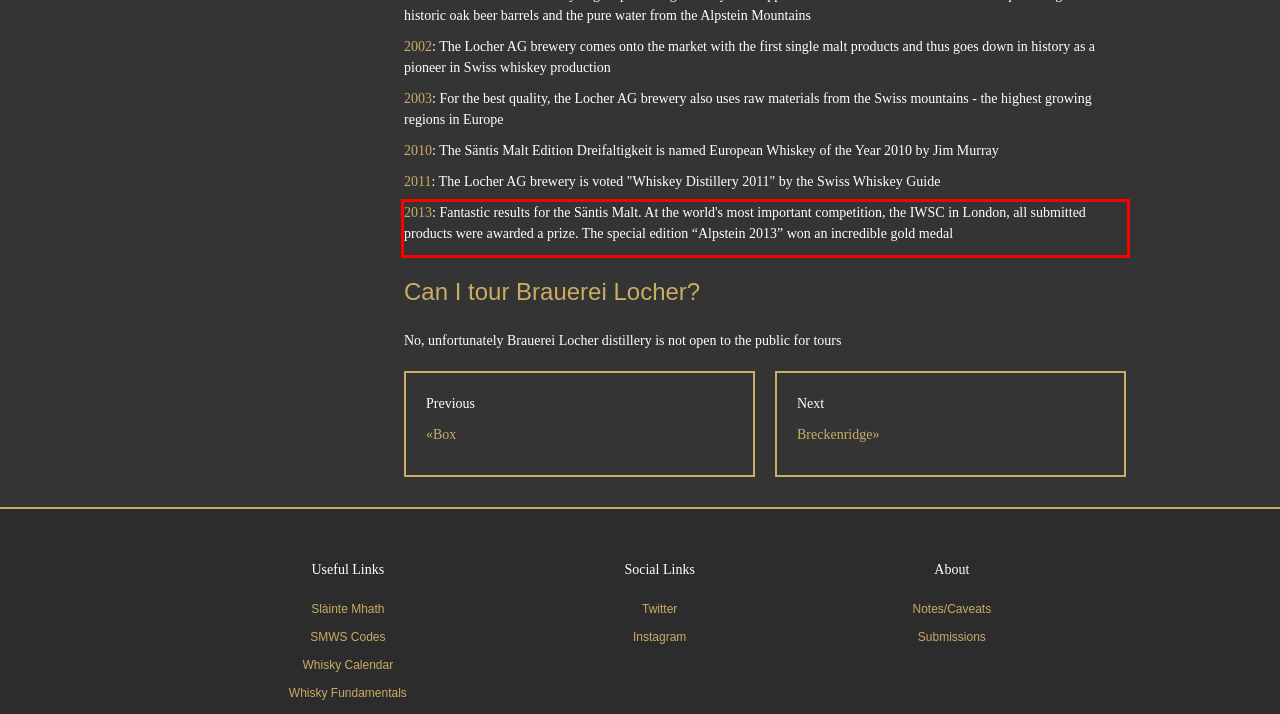Given a screenshot of a webpage with a red bounding box, please identify and retrieve the text inside the red rectangle.

2013: Fantastic results for the Säntis Malt. At the world's most important competition, the IWSC in London, all submitted products were awarded a prize. The special edition “Alpstein 2013” ​​won an incredible gold medal